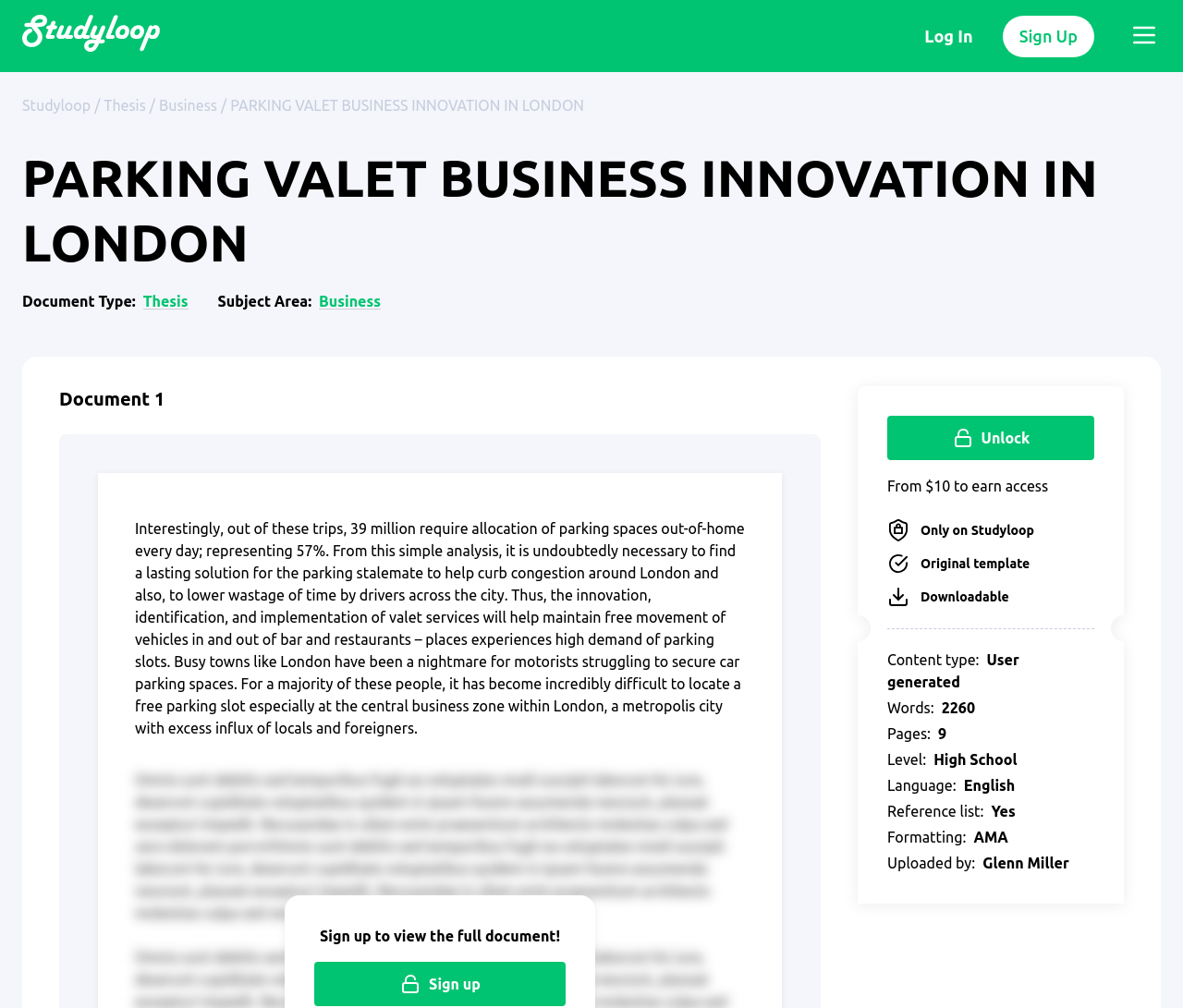What is the subject area of this thesis?
From the image, provide a succinct answer in one word or a short phrase.

Business